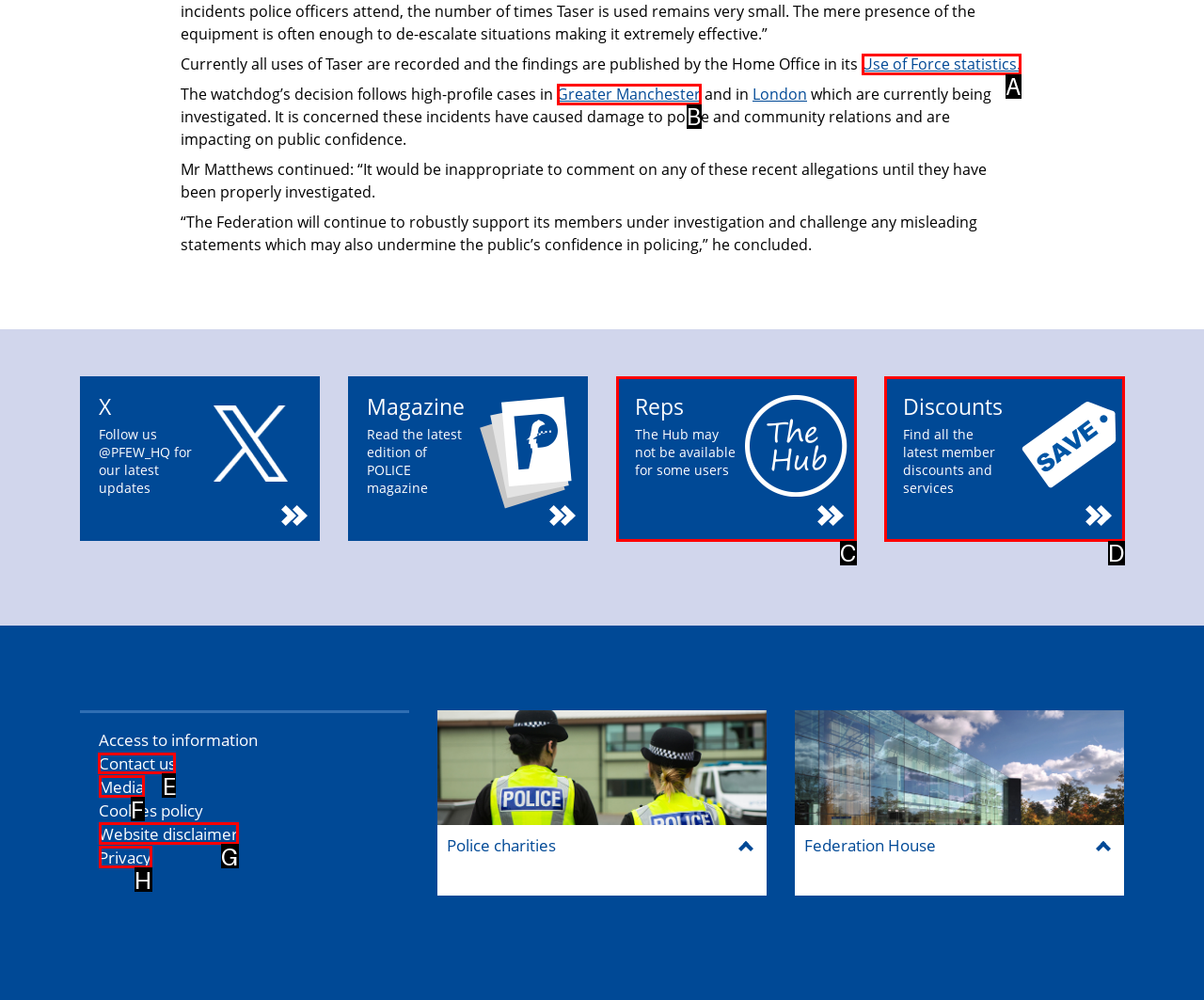Specify which element within the red bounding boxes should be clicked for this task: Contact us Respond with the letter of the correct option.

E